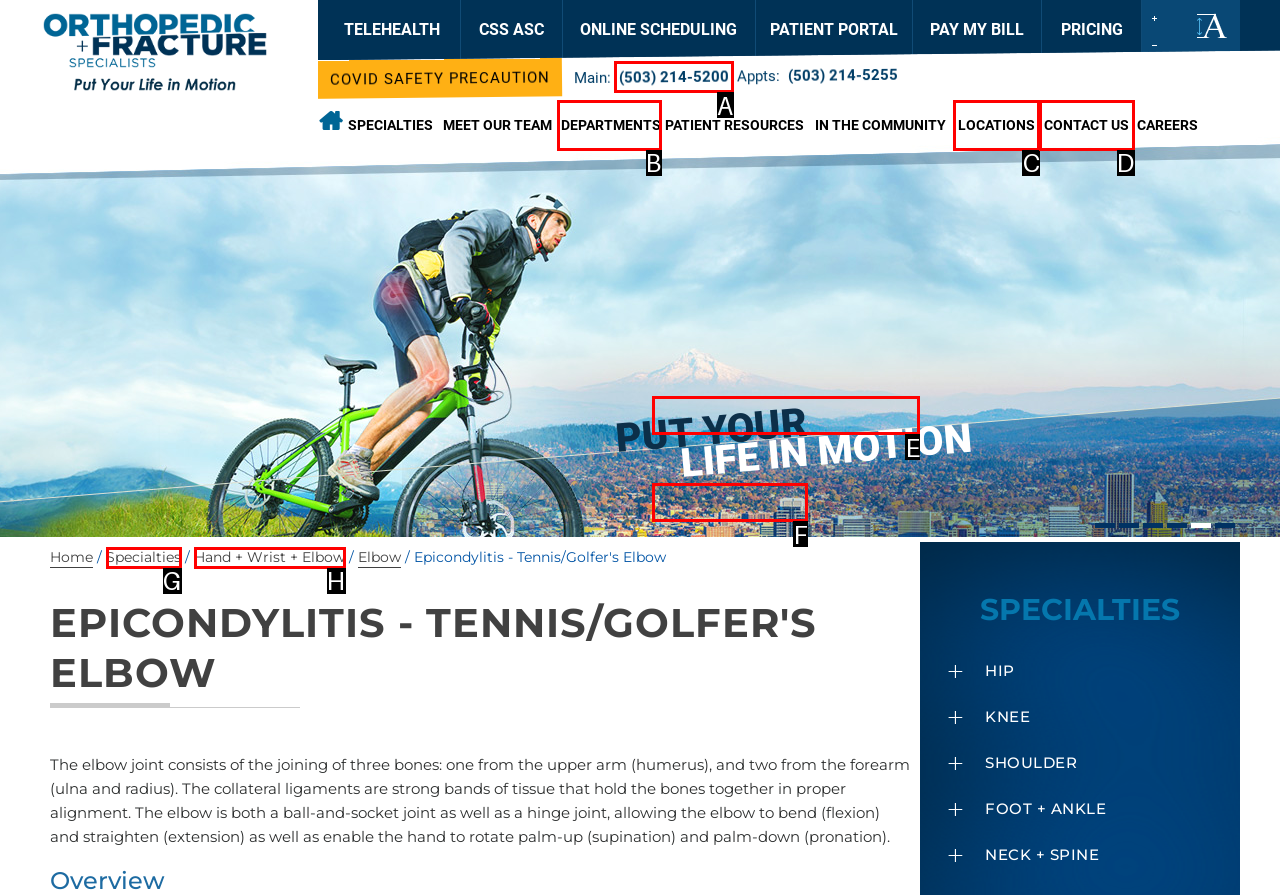Given the description: Hand + Wrist + Elbow, identify the HTML element that fits best. Respond with the letter of the correct option from the choices.

H